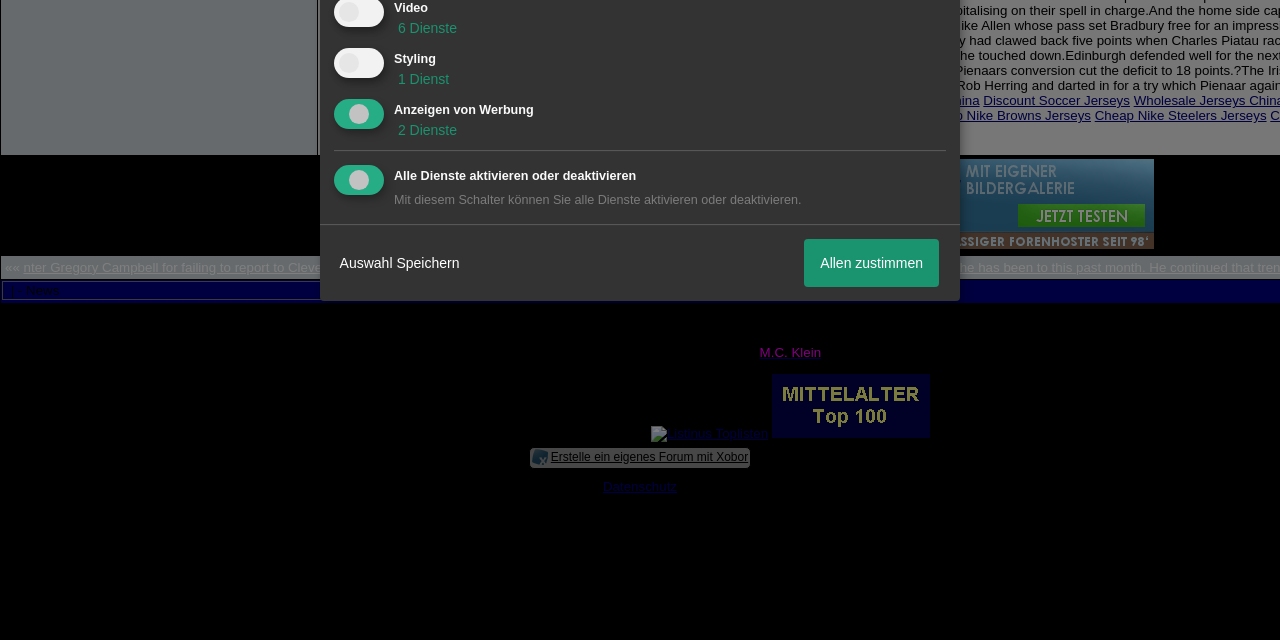Using the provided description NFL Jerseys China, find the bounding box coordinates for the UI element. Provide the coordinates in (top-left x, top-left y, bottom-right x, bottom-right y) format, ensuring all values are between 0 and 1.

[0.677, 0.146, 0.765, 0.169]